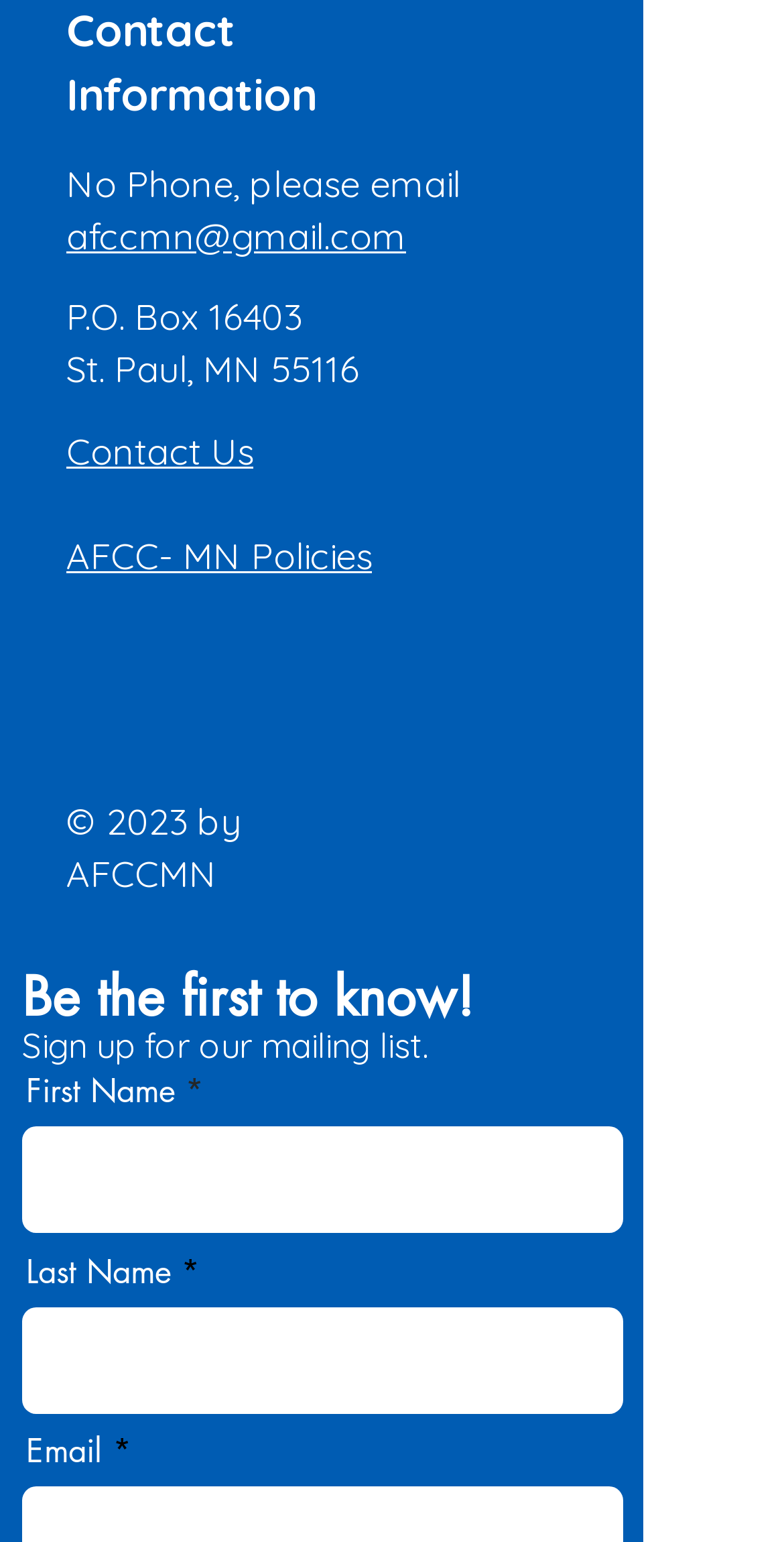Use a single word or phrase to answer the question: 
What is required to sign up for the mailing list?

First Name and Last Name